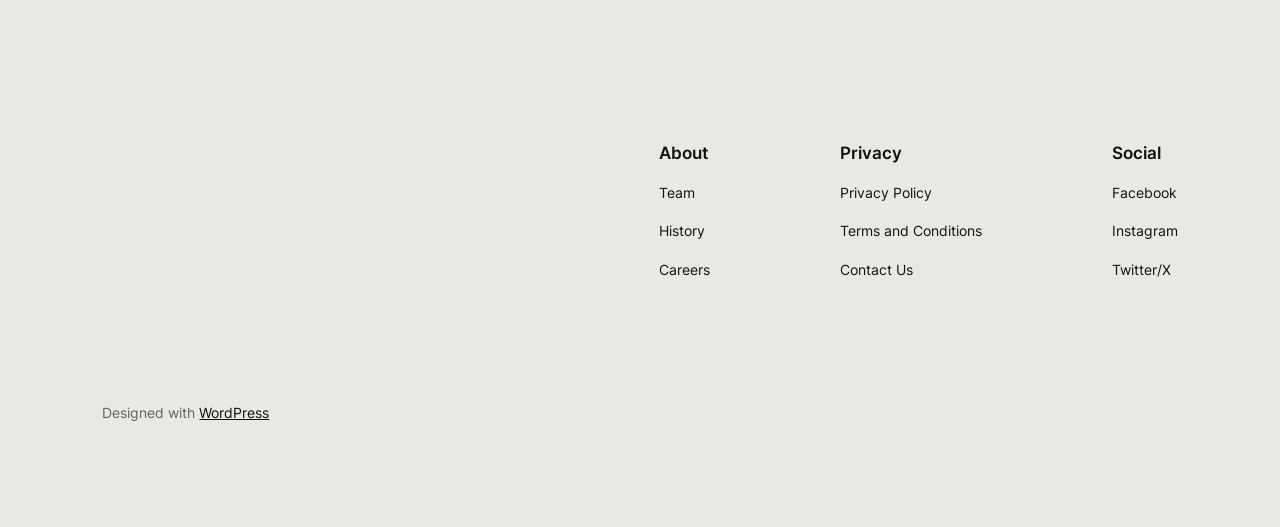Identify the bounding box of the HTML element described as: "Team".

[0.515, 0.345, 0.543, 0.388]